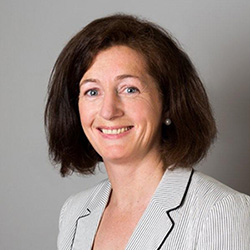Give a concise answer using only one word or phrase for this question:
What is the name of Rachel's clinic?

Gorey Physiotherapy and Lymph Clinic